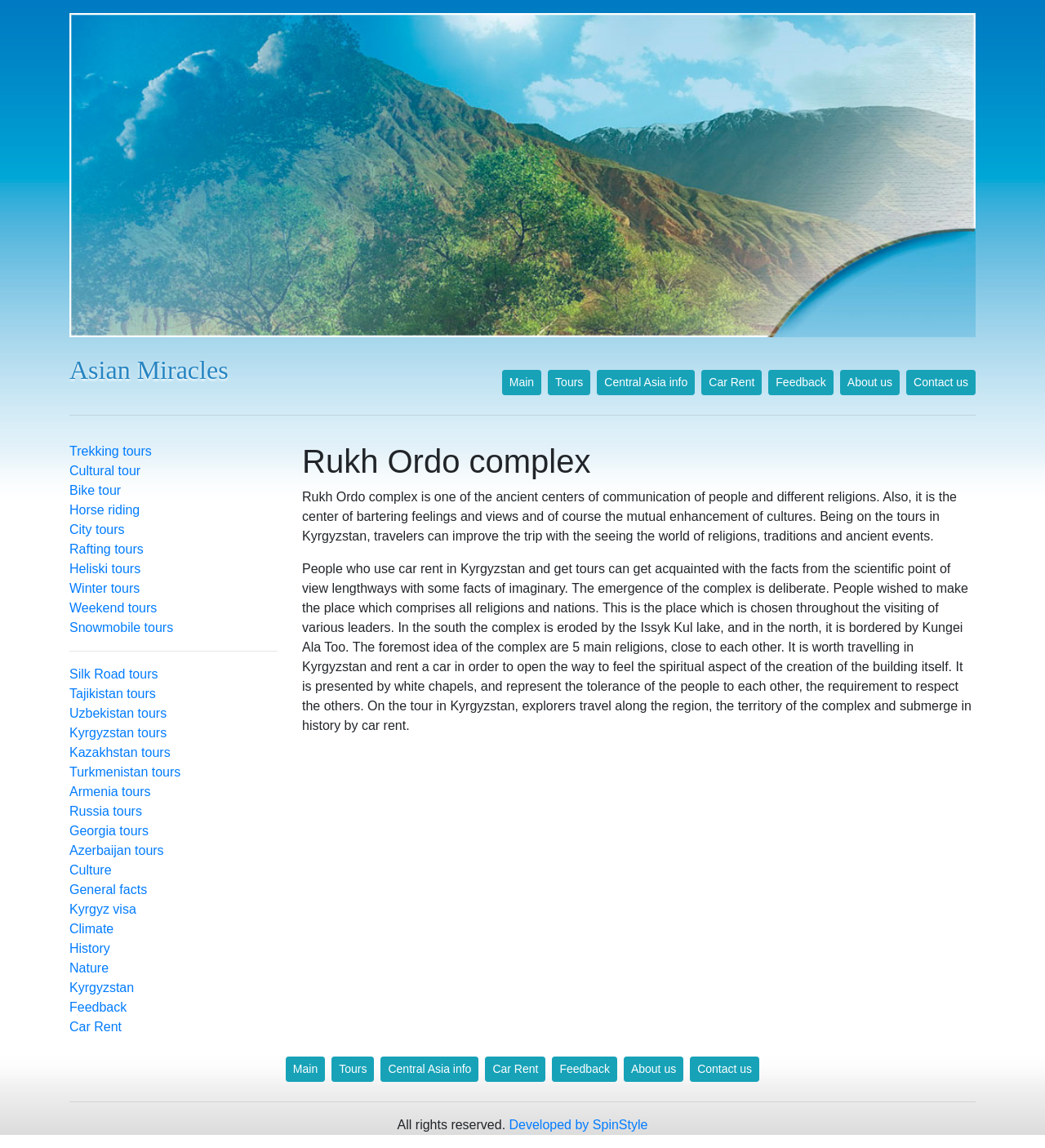Could you specify the bounding box coordinates for the clickable section to complete the following instruction: "Click on the 'Tours' link"?

[0.524, 0.322, 0.565, 0.344]